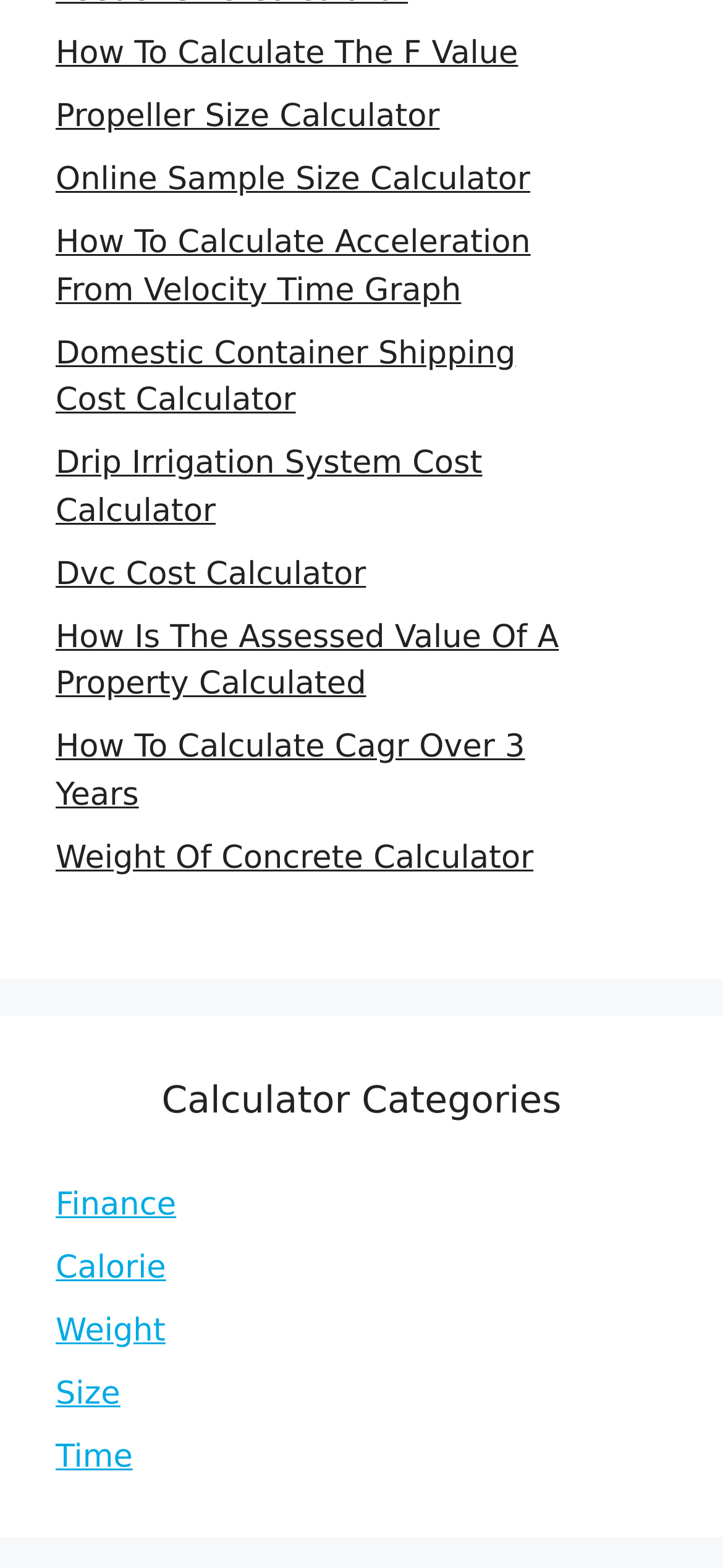Kindly determine the bounding box coordinates of the area that needs to be clicked to fulfill this instruction: "Select 'Finance' category".

[0.077, 0.756, 0.244, 0.78]